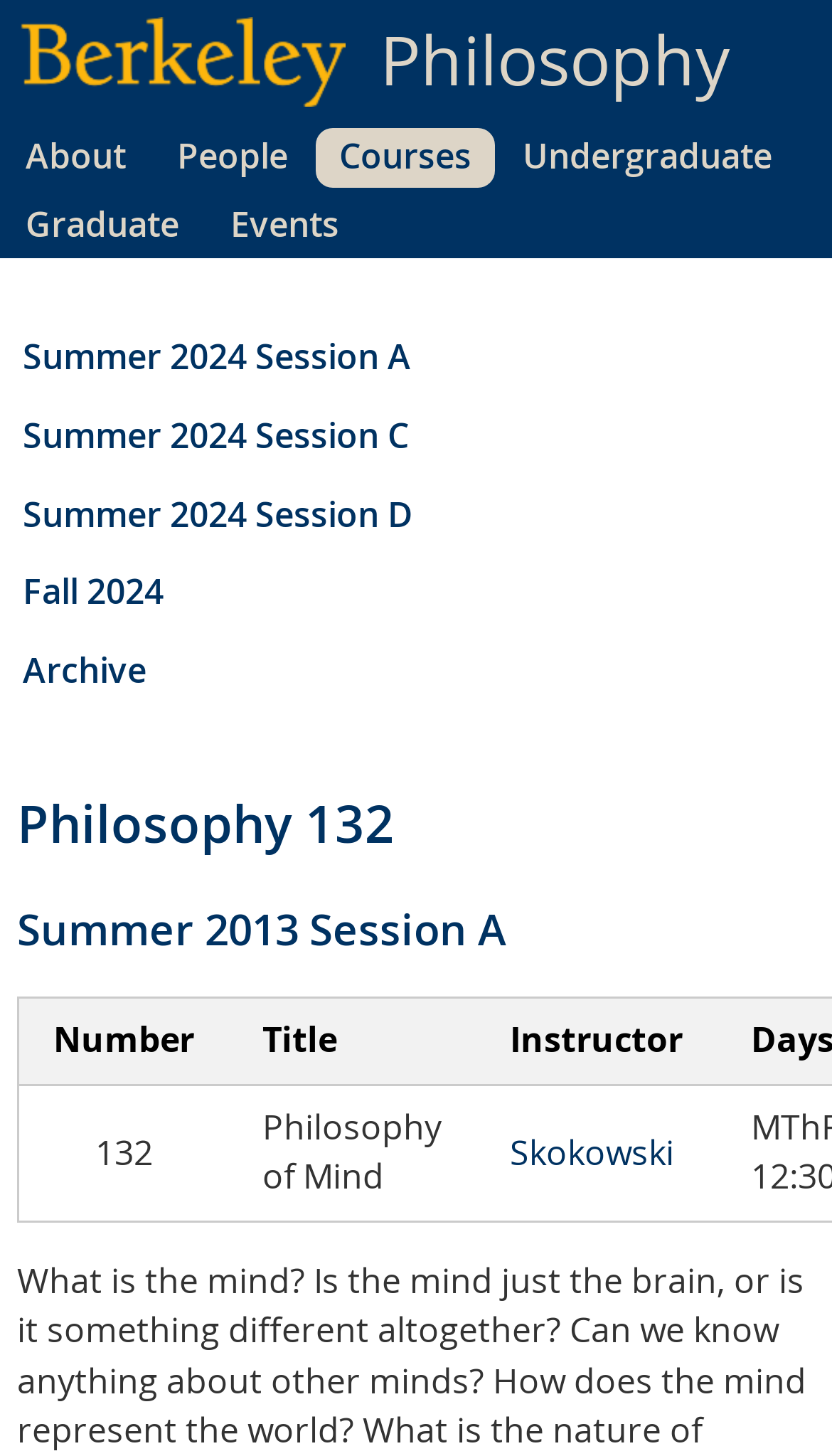Please provide a brief answer to the question using only one word or phrase: 
What is the title of the course with the number 132?

Philosophy of Mind